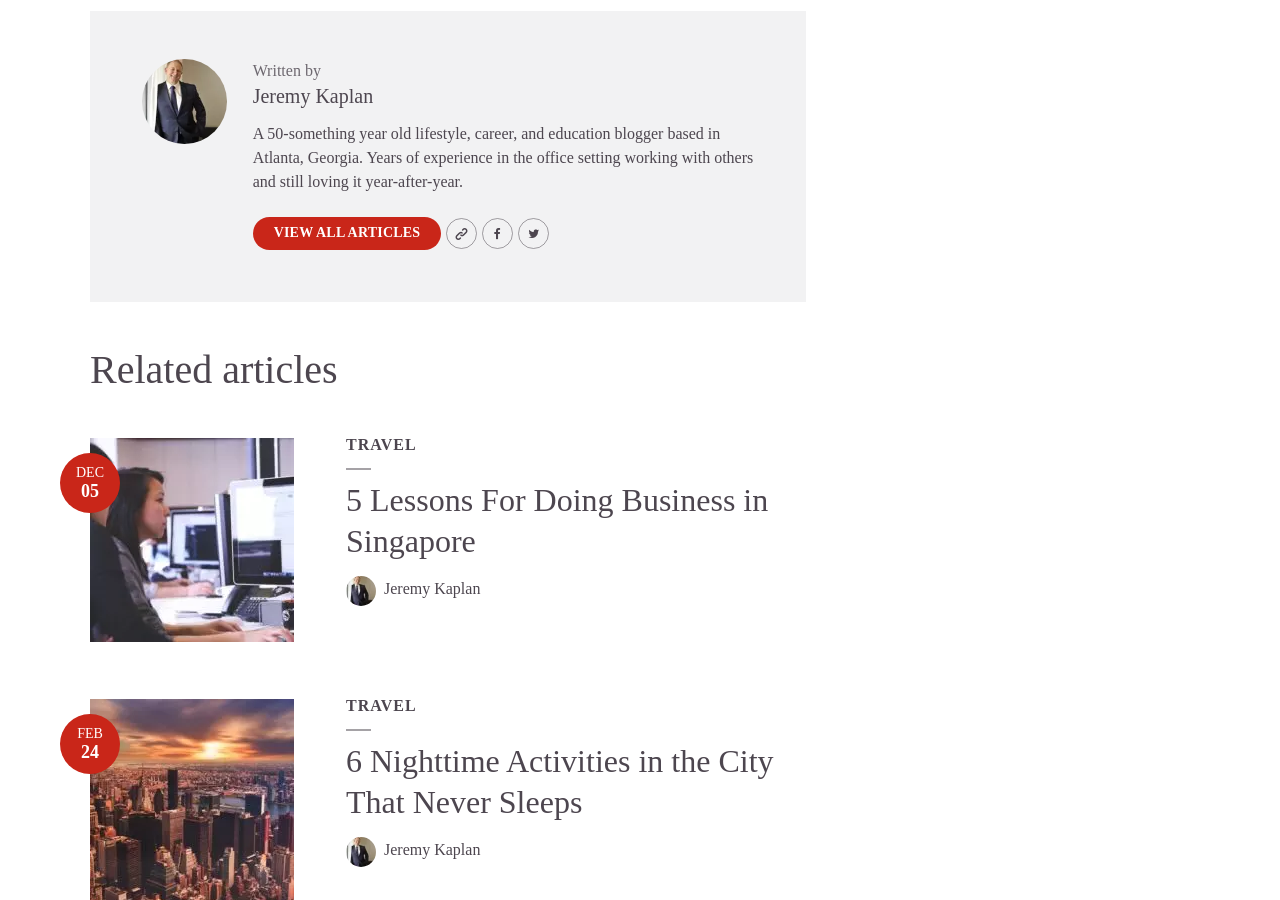Select the bounding box coordinates of the element I need to click to carry out the following instruction: "Check related articles".

[0.07, 0.382, 0.264, 0.439]